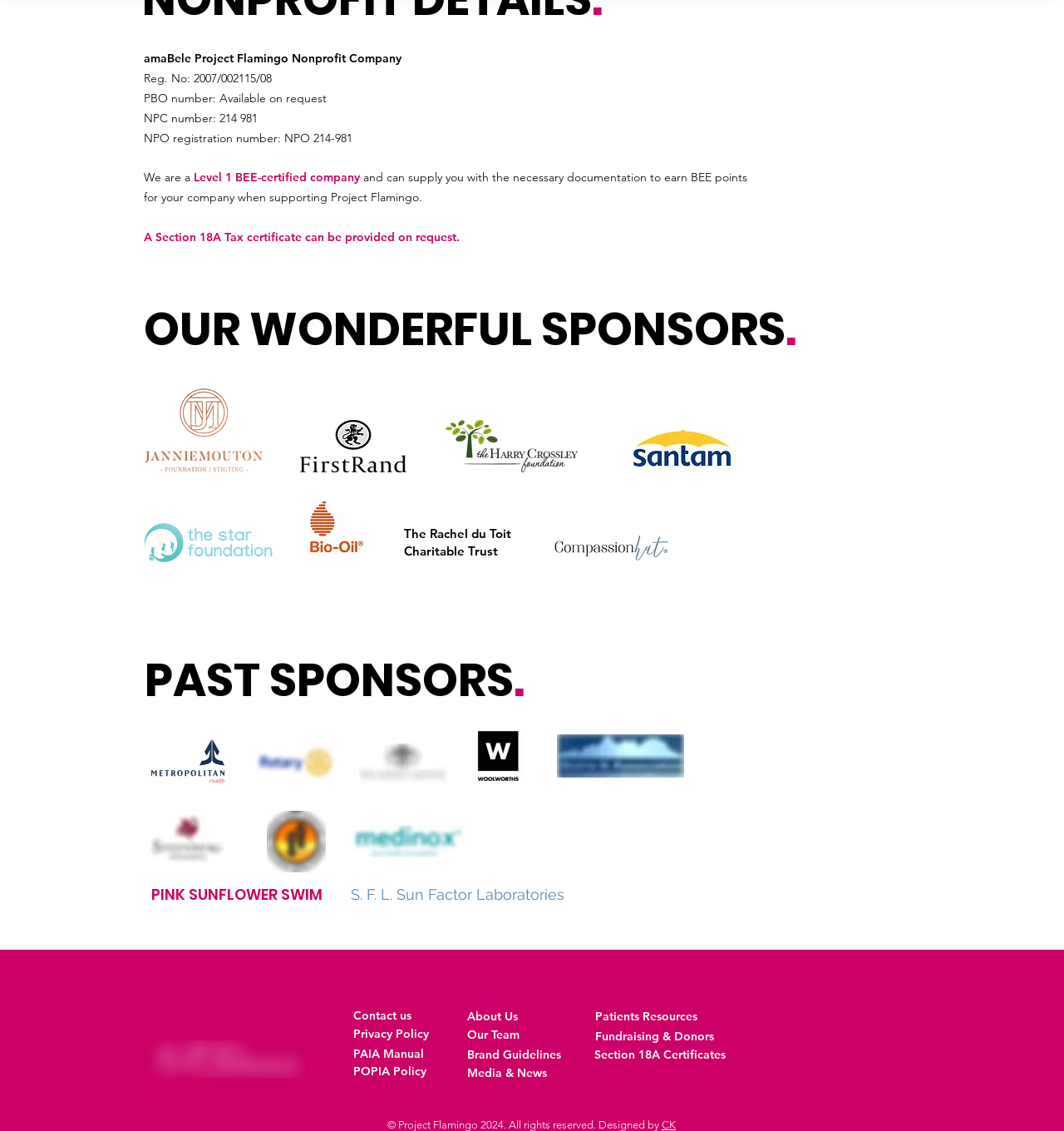Locate the bounding box coordinates of the area you need to click to fulfill this instruction: 'Click the 'Contact us' link'. The coordinates must be in the form of four float numbers ranging from 0 to 1: [left, top, right, bottom].

[0.332, 0.893, 0.404, 0.904]